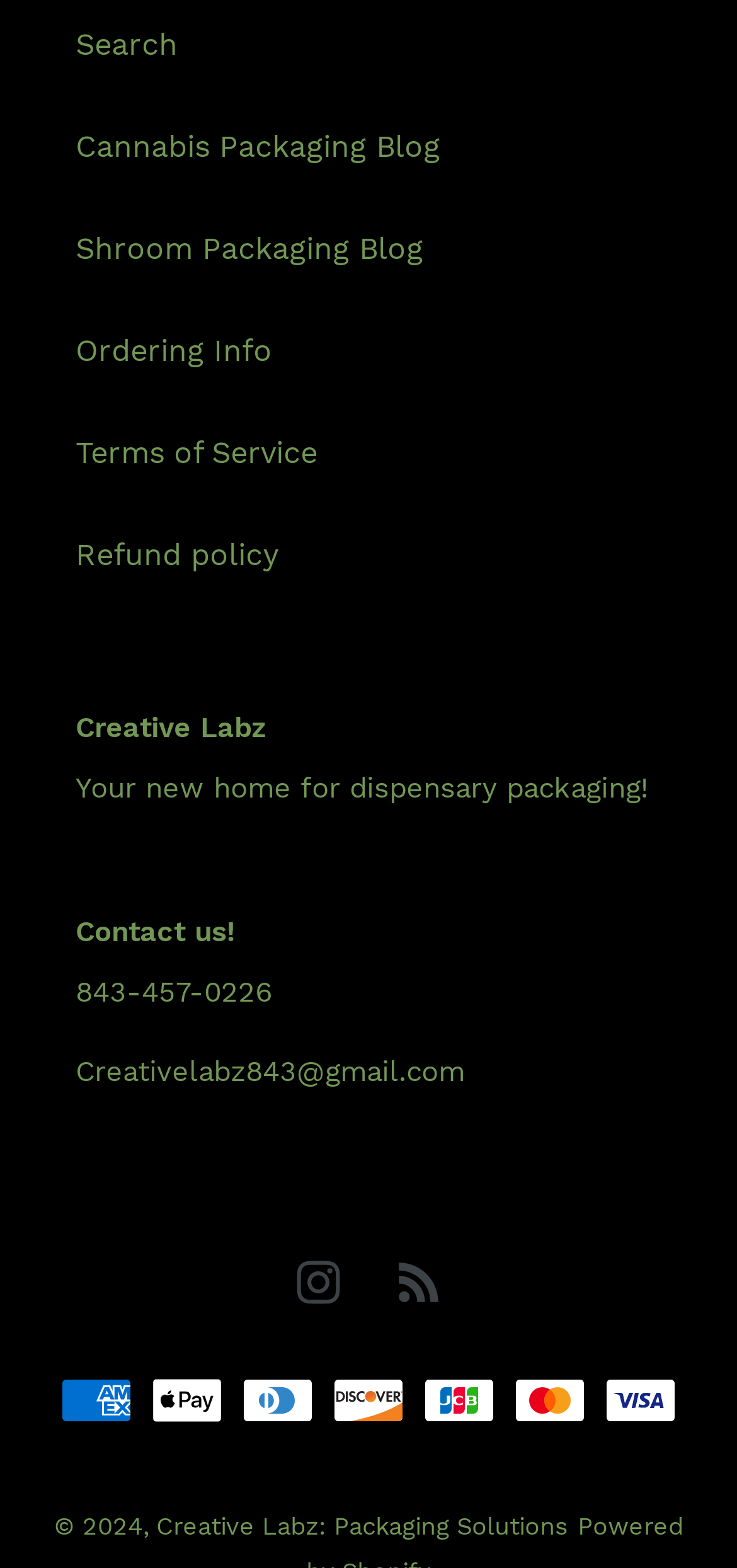What is the phone number to contact?
Provide a detailed and extensive answer to the question.

The phone number to contact can be found in the middle section of the webpage, where it is written as '843-457-0226'.